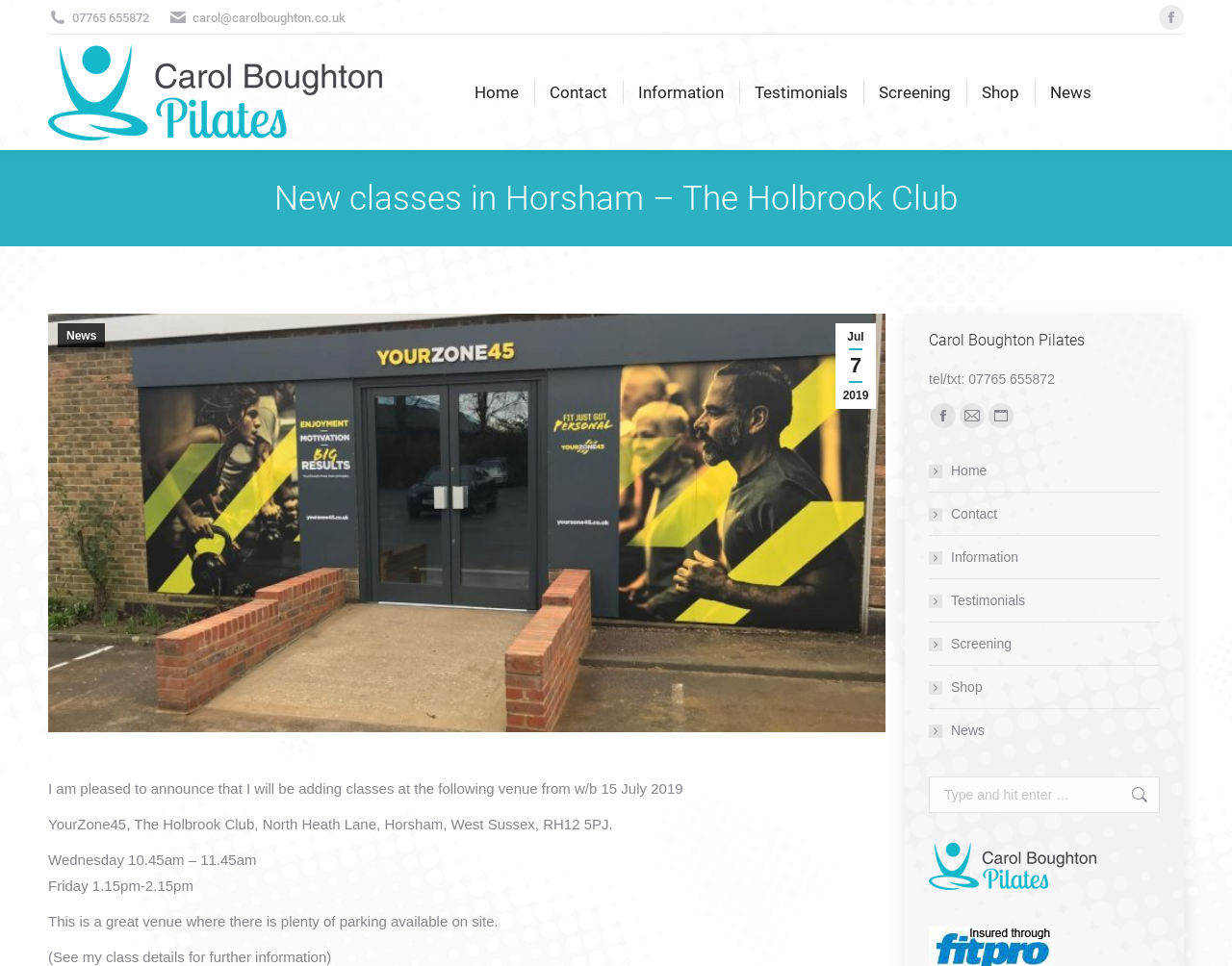Pinpoint the bounding box coordinates for the area that should be clicked to perform the following instruction: "Click the Facebook page link".

[0.941, 0.005, 0.961, 0.031]